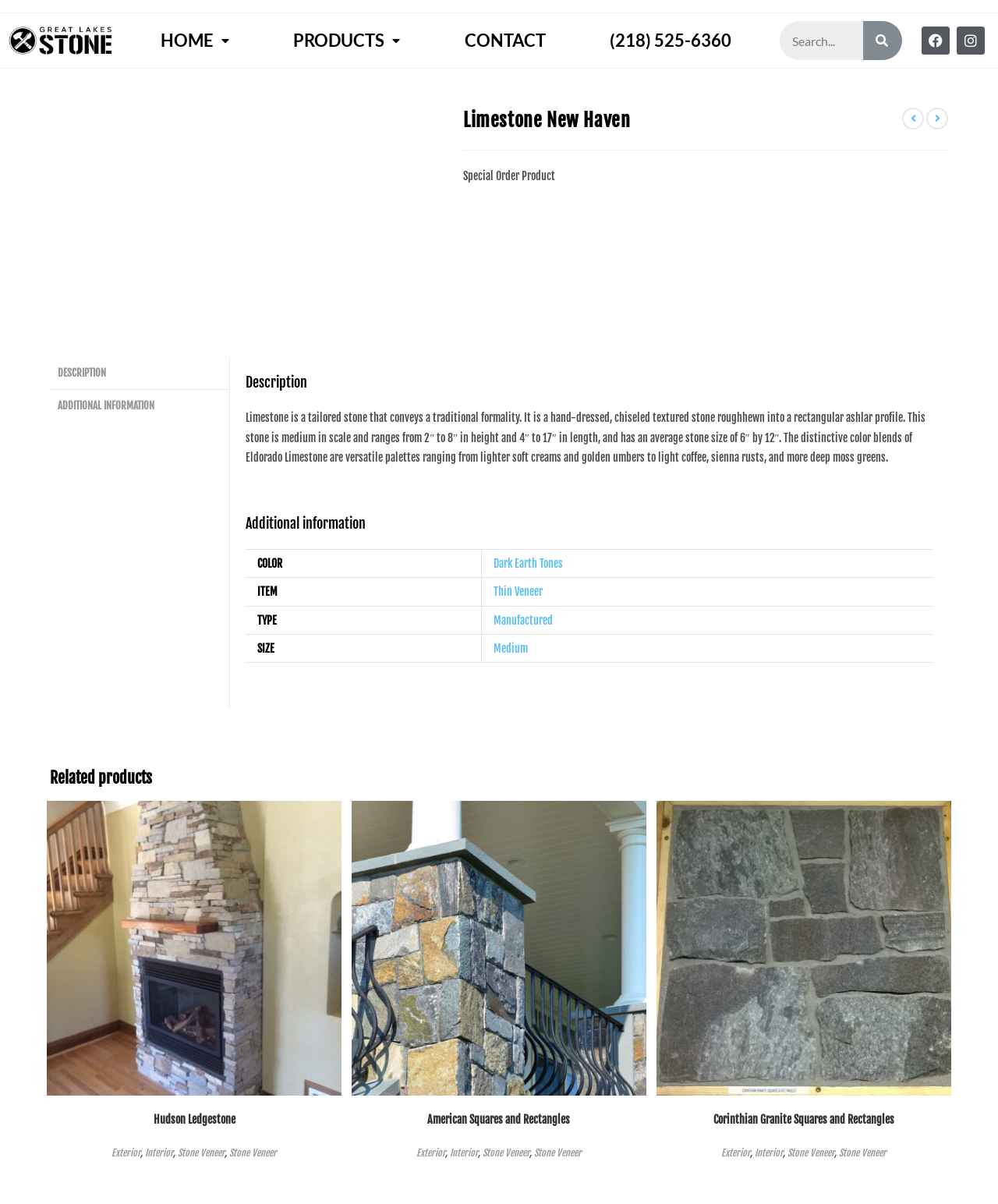Answer the question in a single word or phrase:
What is the type of the product?

Manufactured